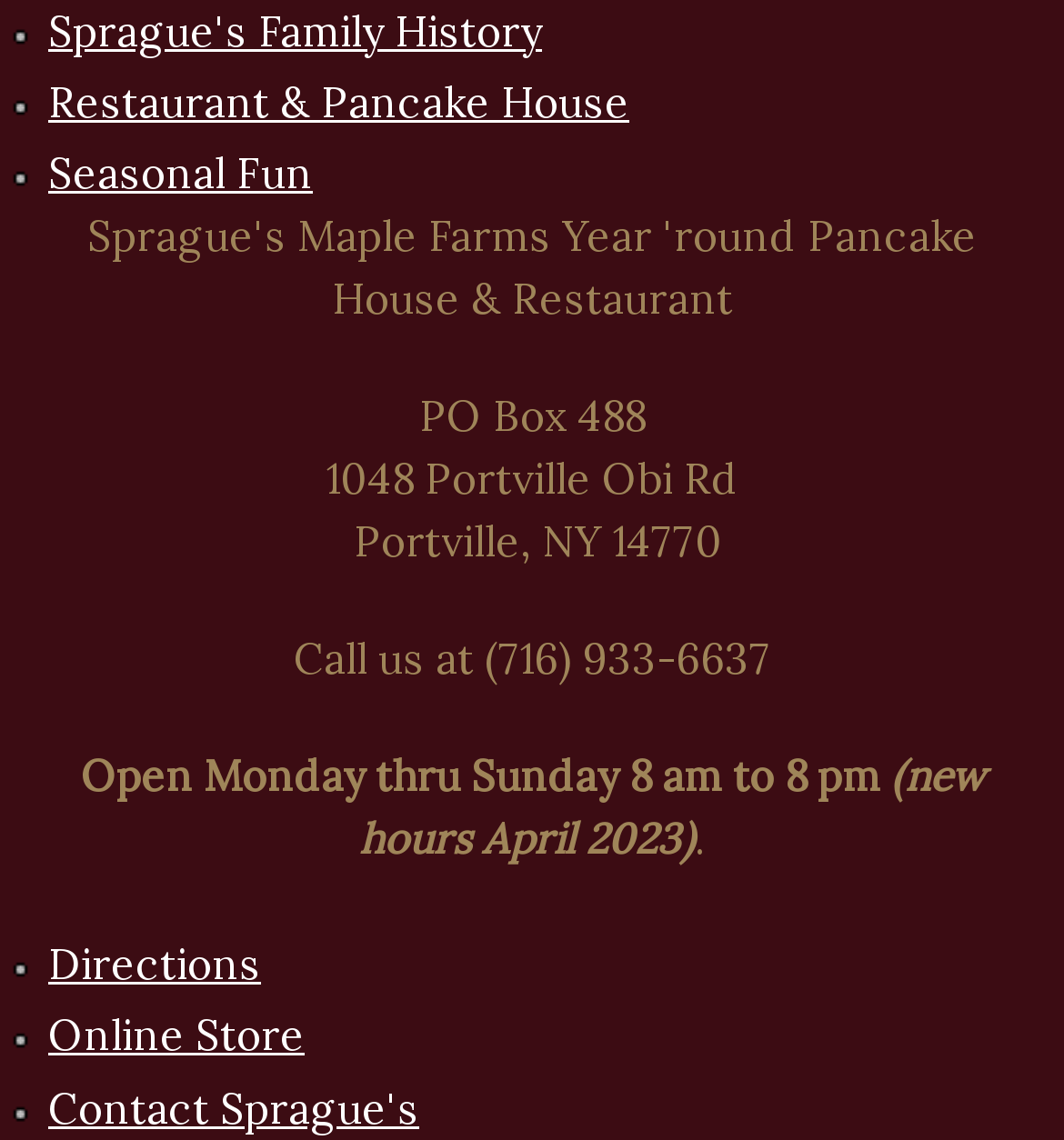Please provide a detailed answer to the question below based on the screenshot: 
What is the name of the restaurant?

I found the name of the restaurant by looking at the link element that says 'Restaurant & Pancake House'.